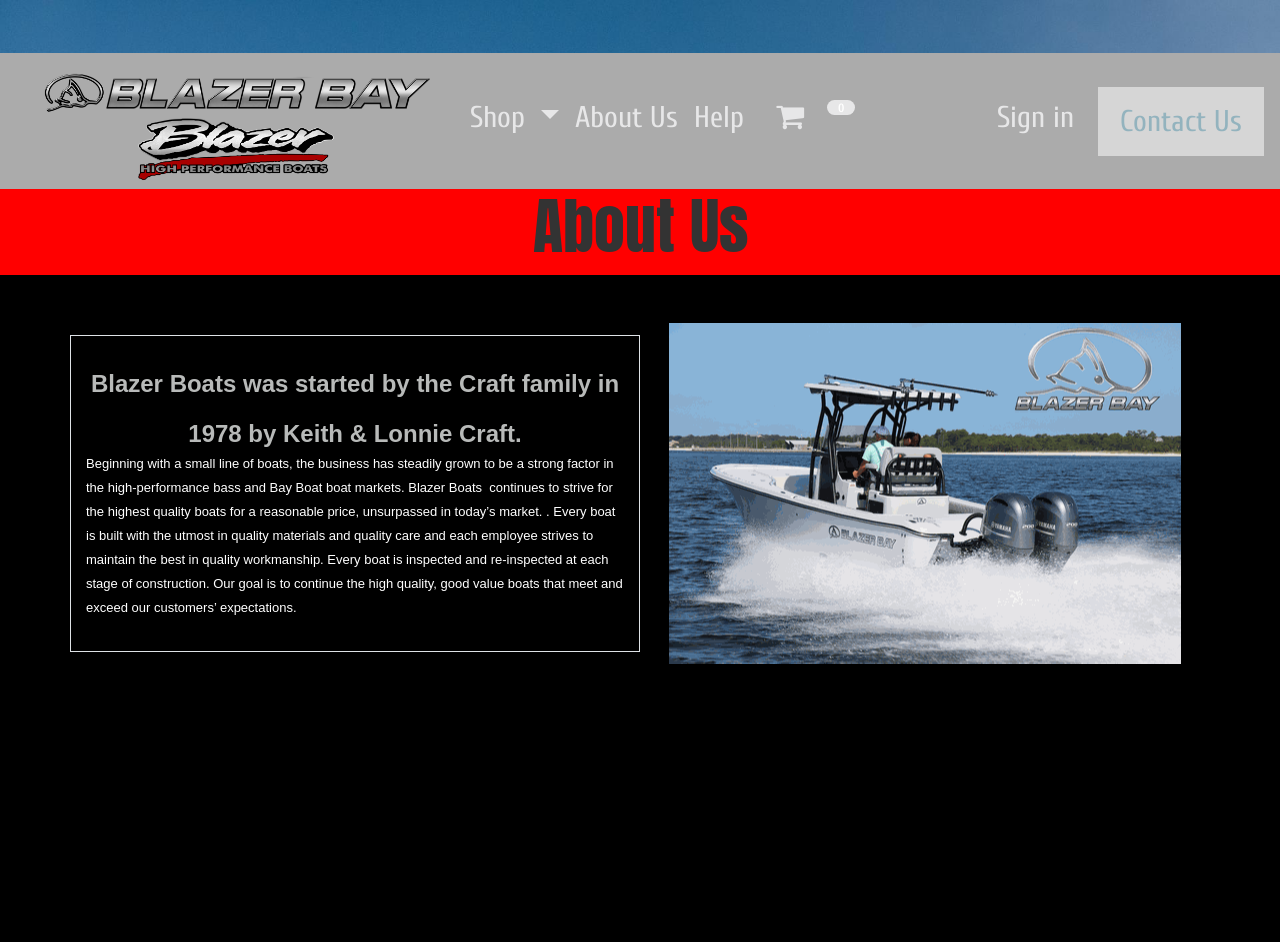Please respond to the question with a concise word or phrase:
What year was Blazer Boats started?

1978